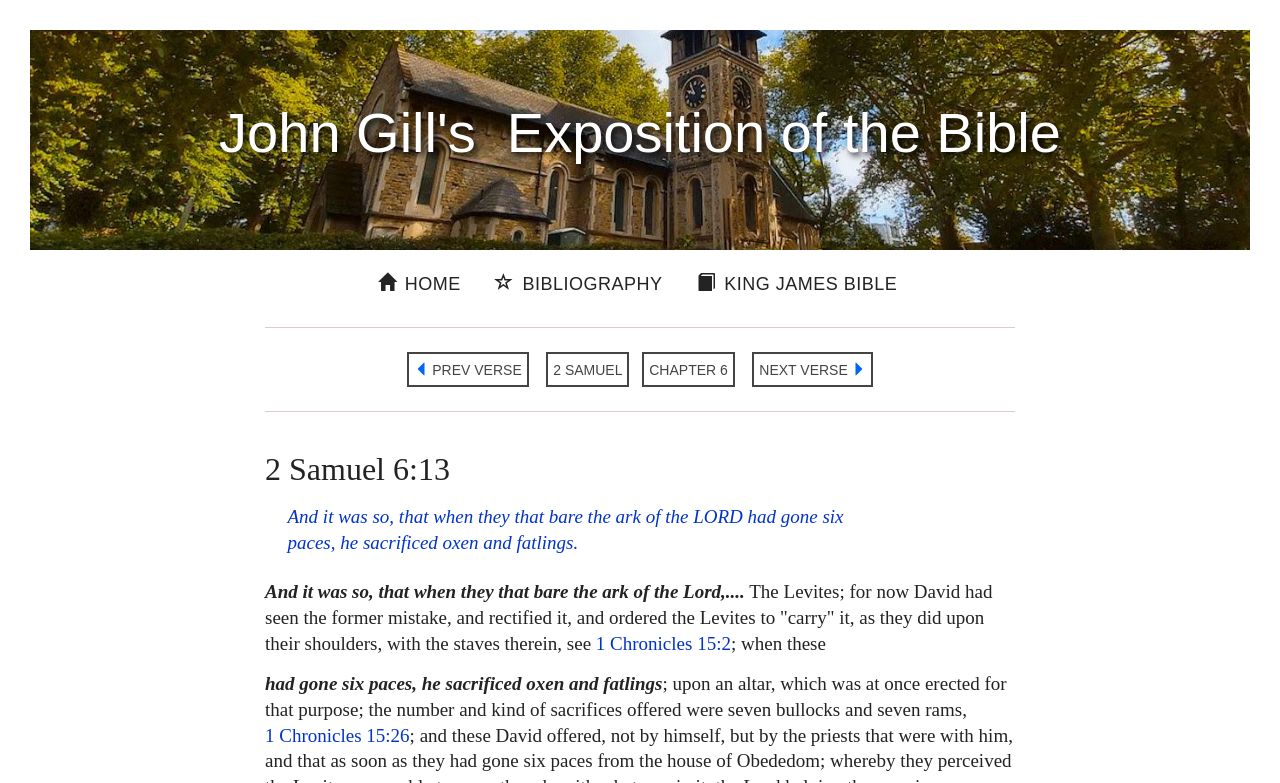Locate the bounding box coordinates of the element that should be clicked to fulfill the instruction: "go to next verse".

[0.588, 0.45, 0.682, 0.494]